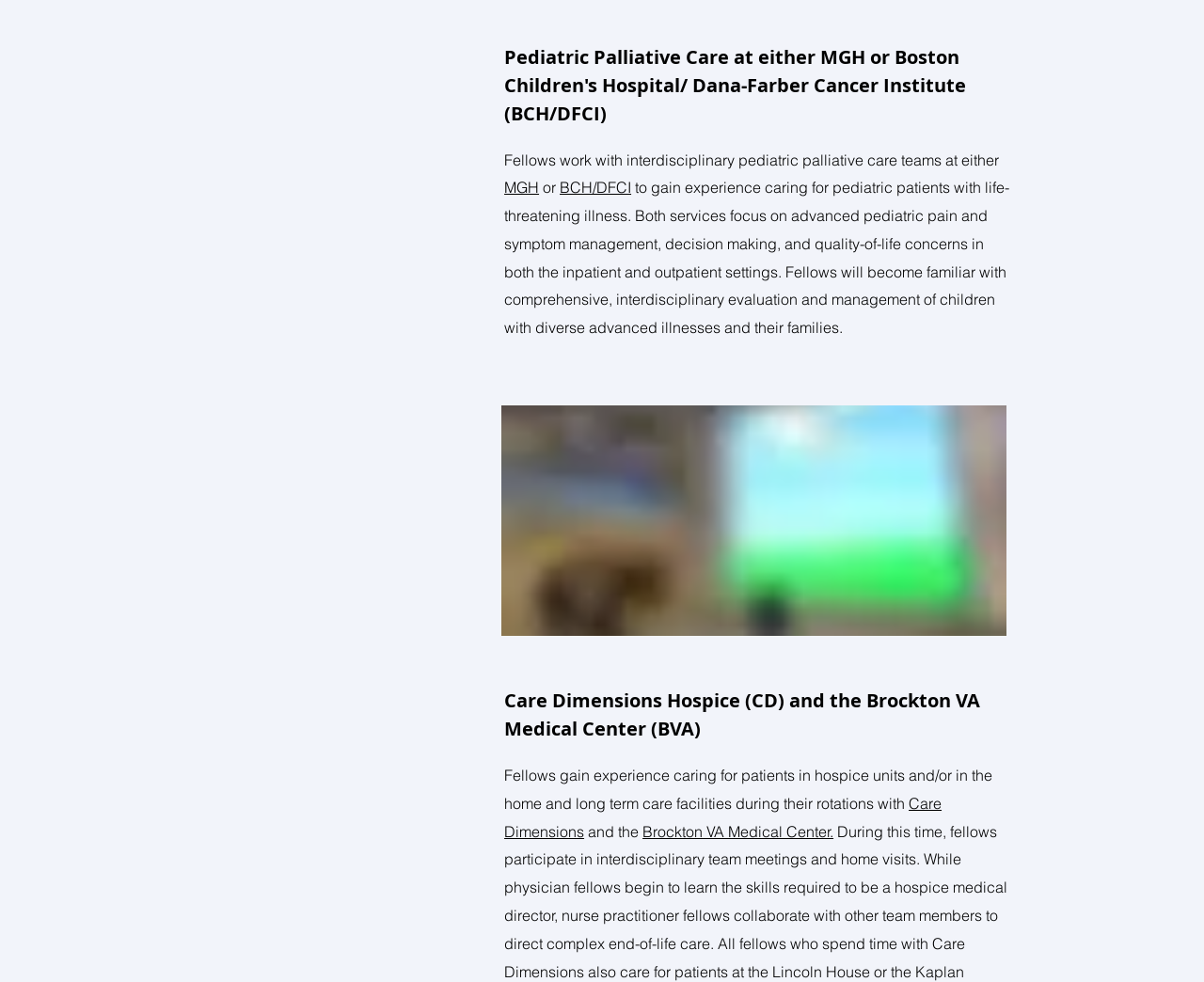Provide the bounding box coordinates of the HTML element described by the text: "Care Dimensions".

[0.419, 0.808, 0.782, 0.856]